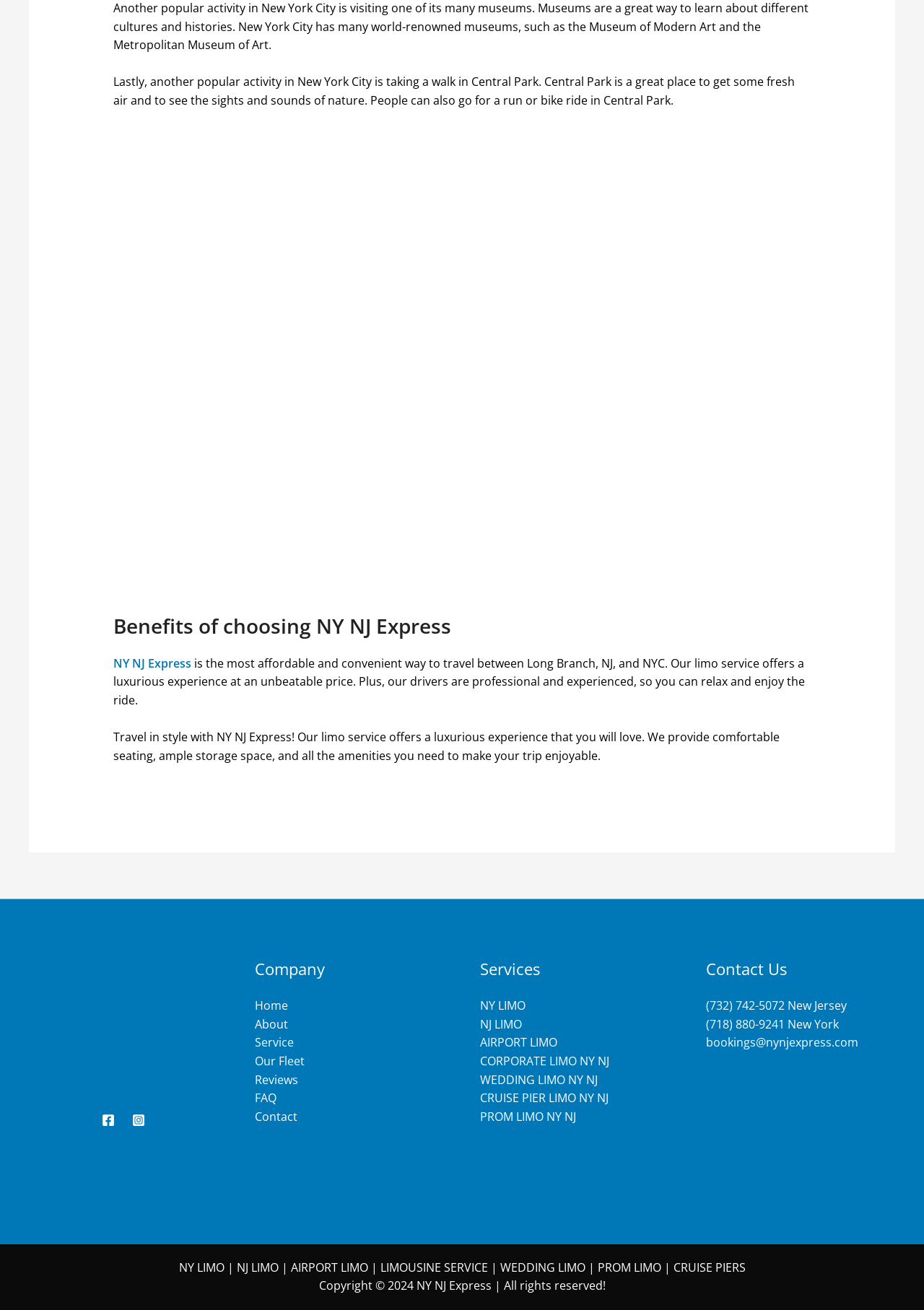What is the purpose of Central Park?
Based on the visual information, provide a detailed and comprehensive answer.

According to the text 'Lastly, another popular activity in New York City is taking a walk in Central Park. Central Park is a great place to get some fresh air and to see the sights and sounds of nature.', Central Park is a place where people can go to get fresh air and see nature.